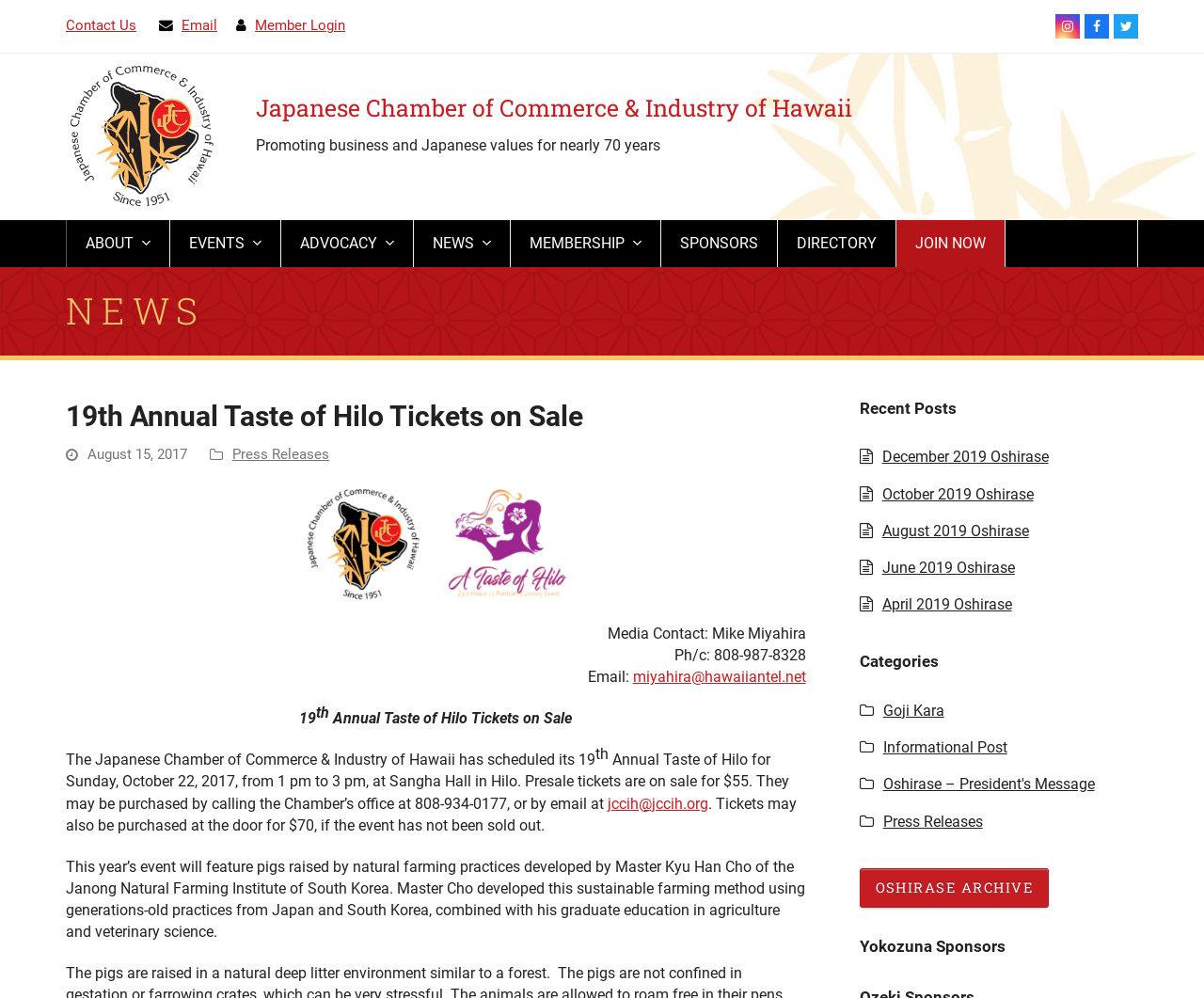Show the bounding box coordinates of the region that should be clicked to follow the instruction: "View ABOUT page."

[0.055, 0.221, 0.141, 0.268]